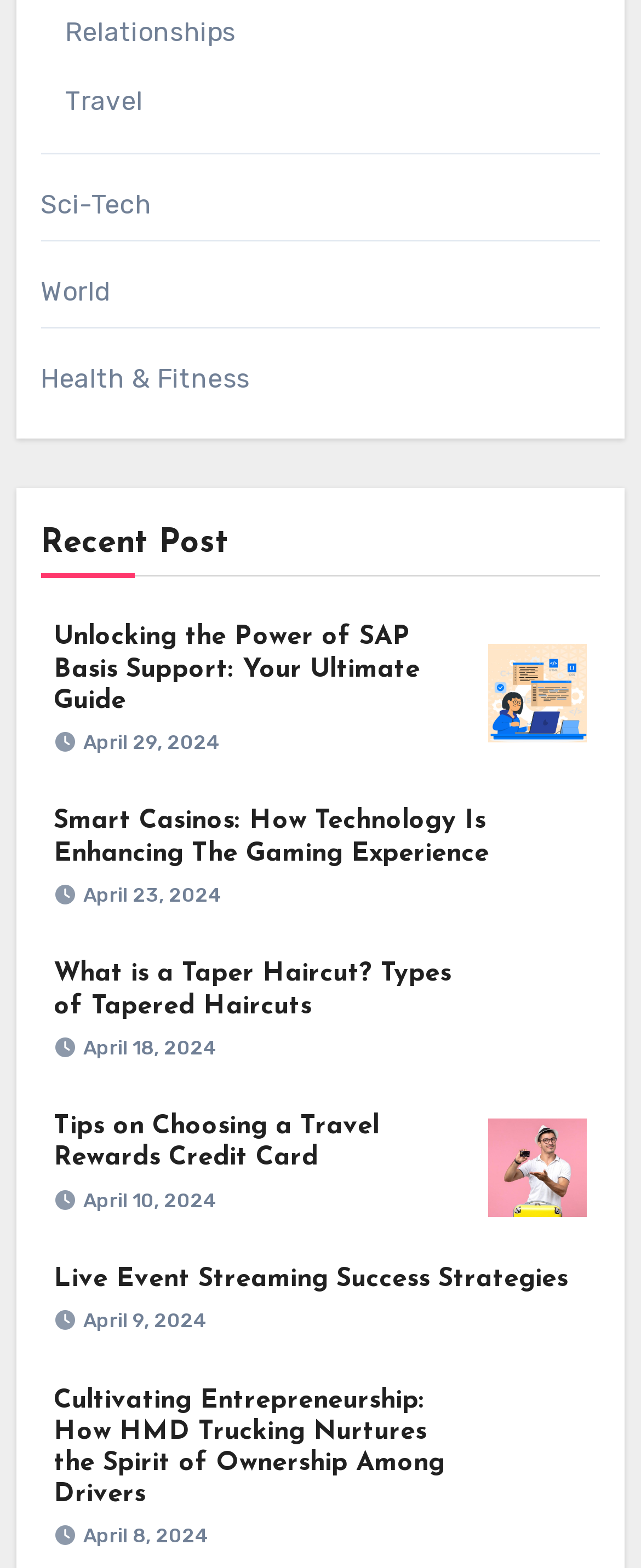Locate the bounding box coordinates of the clickable area to execute the instruction: "Click on Relationships". Provide the coordinates as four float numbers between 0 and 1, represented as [left, top, right, bottom].

[0.102, 0.011, 0.368, 0.031]